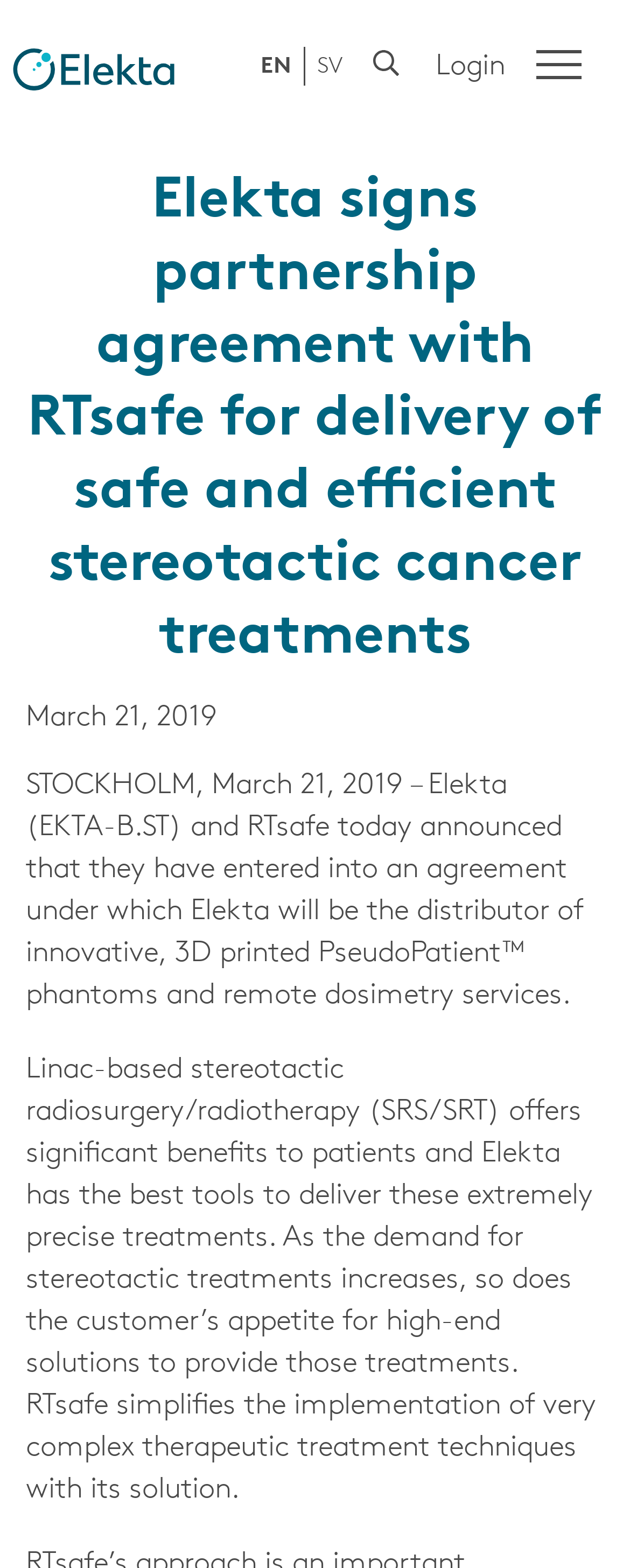Find the bounding box coordinates of the UI element according to this description: "aria-label="Elekta"".

[0.021, 0.027, 0.277, 0.071]